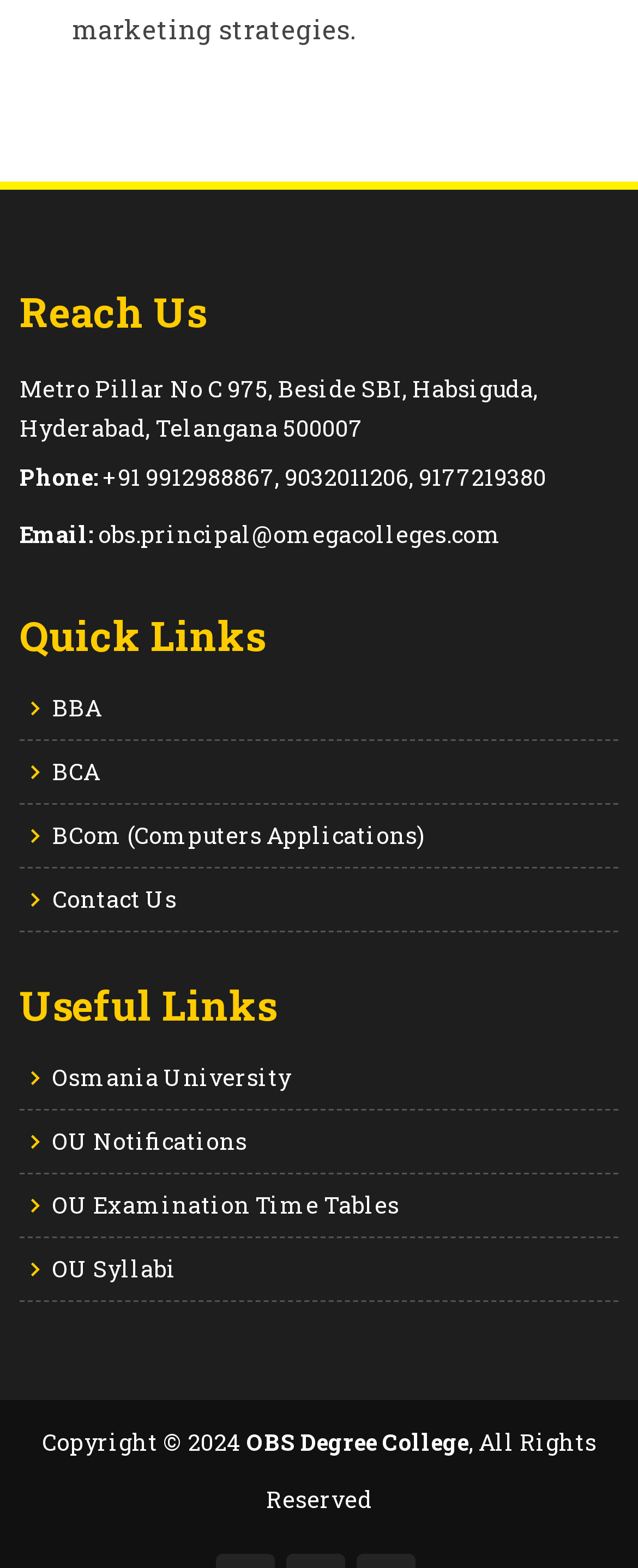Pinpoint the bounding box coordinates of the clickable element to carry out the following instruction: "click on BBA."

[0.082, 0.444, 0.159, 0.459]